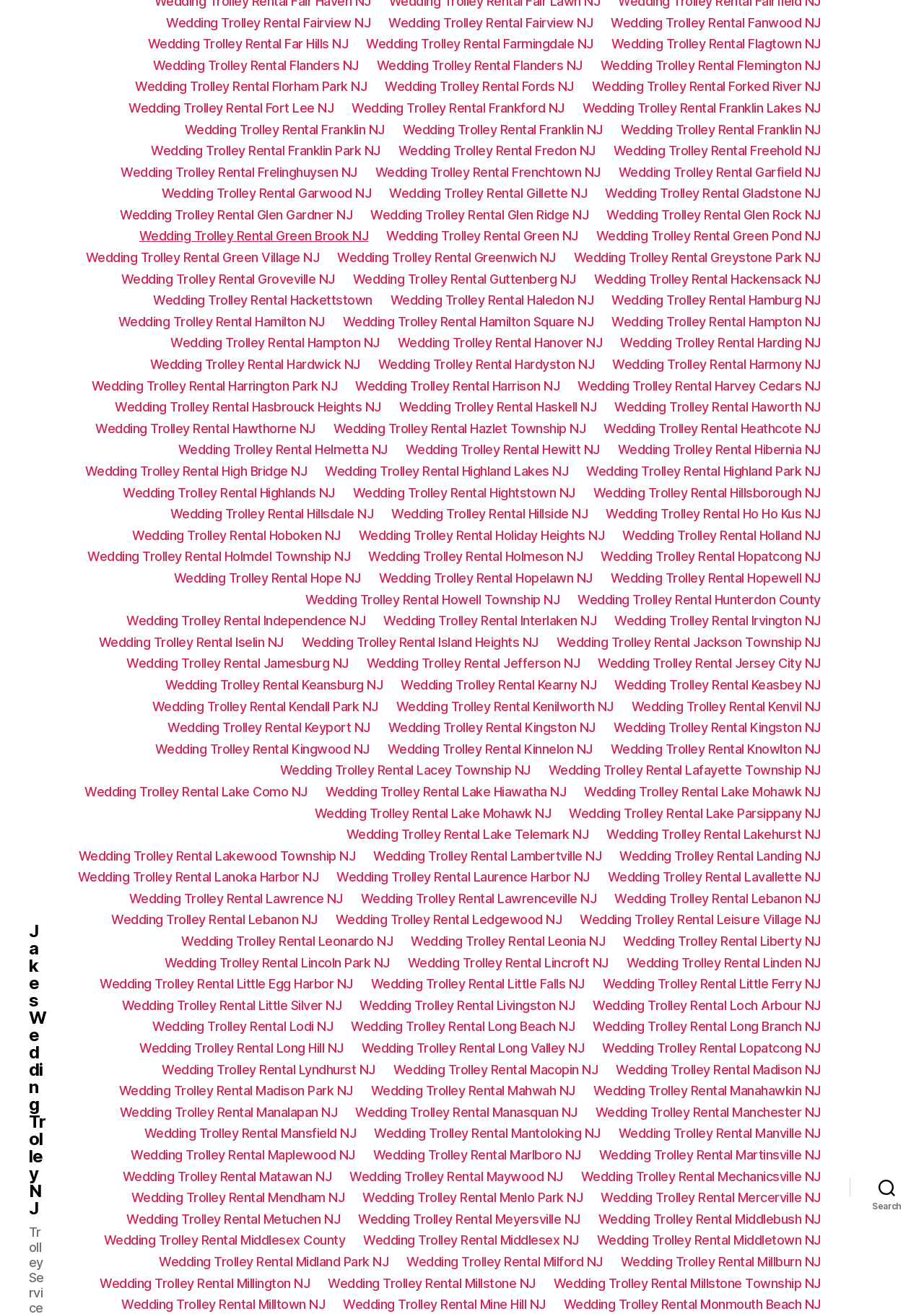Pinpoint the bounding box coordinates of the element to be clicked to execute the instruction: "Read the recent news 'highlights from 2024 heavyweight boxing showdown'".

None